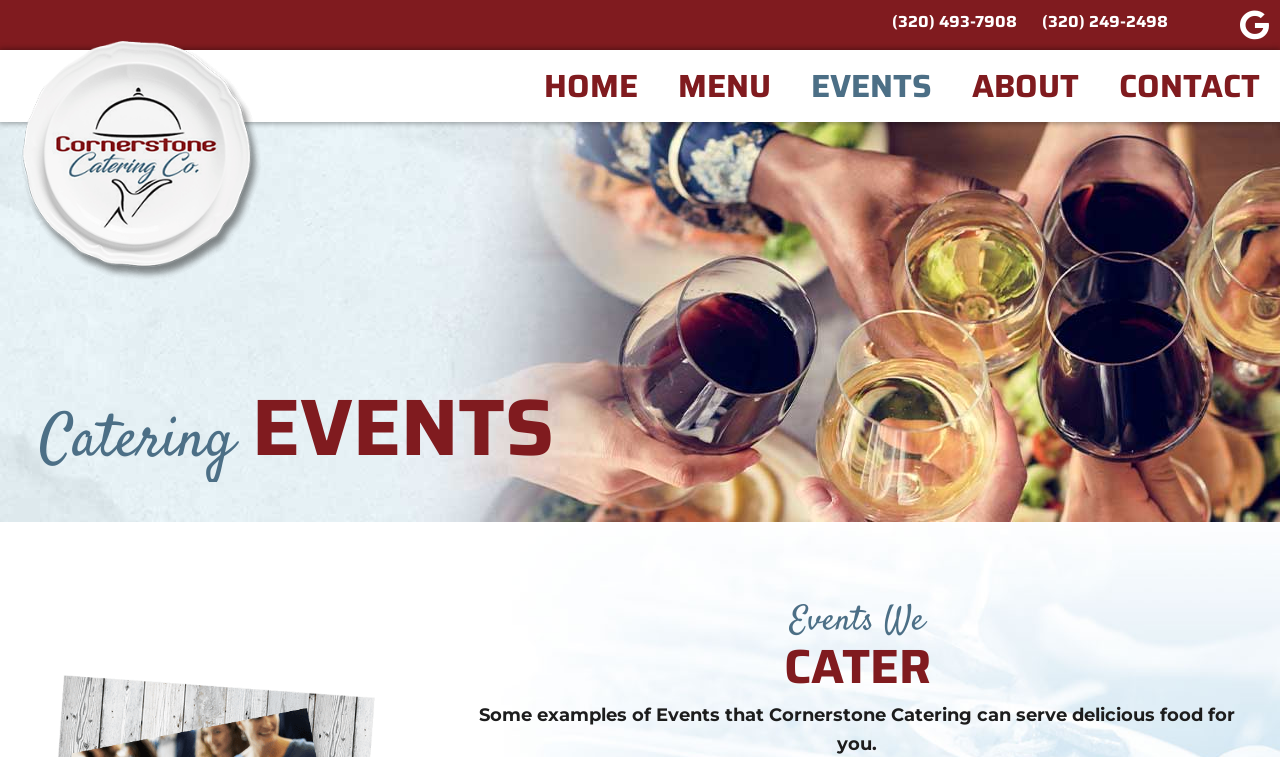How many navigation links are there?
Please answer the question as detailed as possible.

I analyzed the navigation element with the label 'Main' and found five link elements underneath it, labeled 'HOME', 'MENU', 'EVENTS', 'ABOUT', and 'CONTACT'. This indicates that there are five navigation links on the webpage.